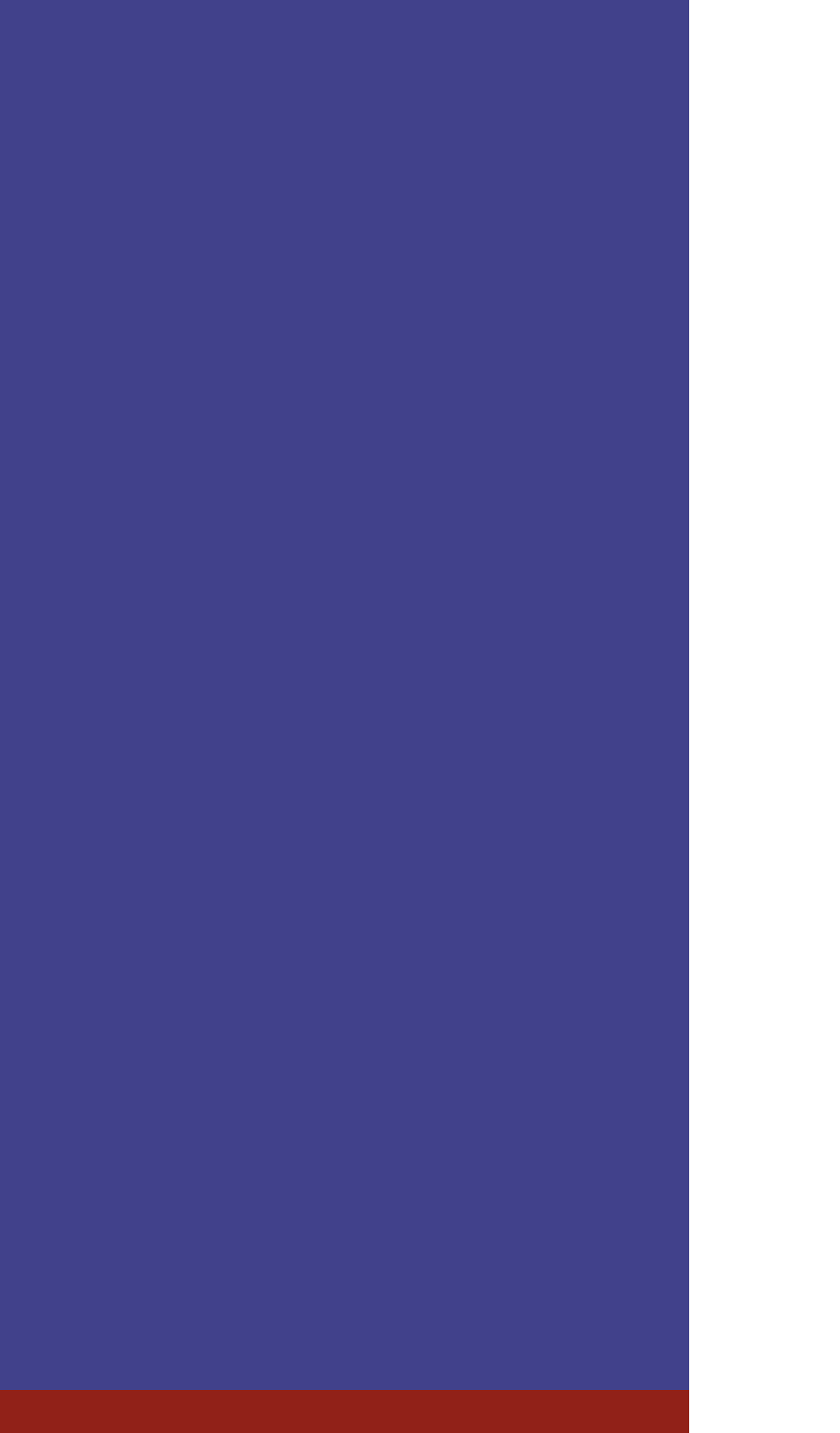Identify the bounding box coordinates of the region that needs to be clicked to carry out this instruction: "Call the phone number". Provide these coordinates as four float numbers ranging from 0 to 1, i.e., [left, top, right, bottom].

[0.177, 0.105, 0.477, 0.132]